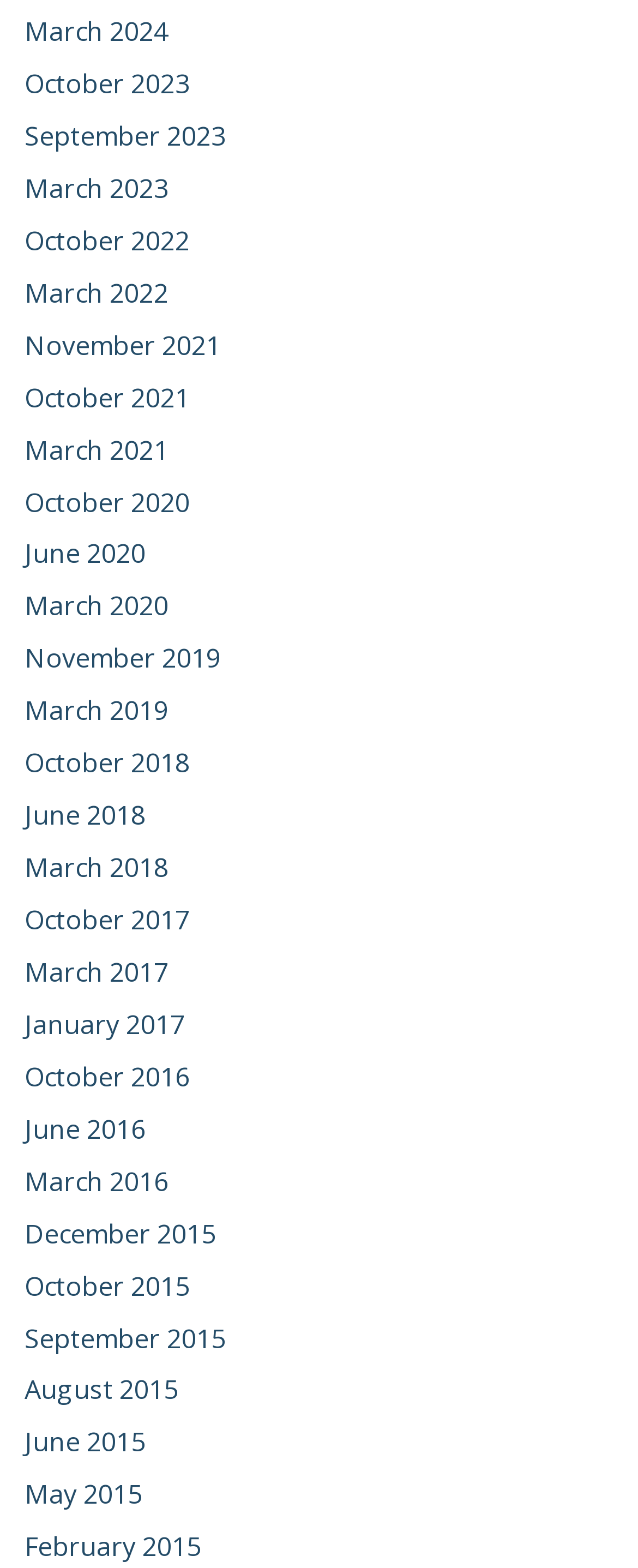What is the earliest month listed?
Please give a detailed and elaborate answer to the question based on the image.

I looked at the list of links on the webpage and found that the earliest month listed is February 2015, which is the last link in the list.